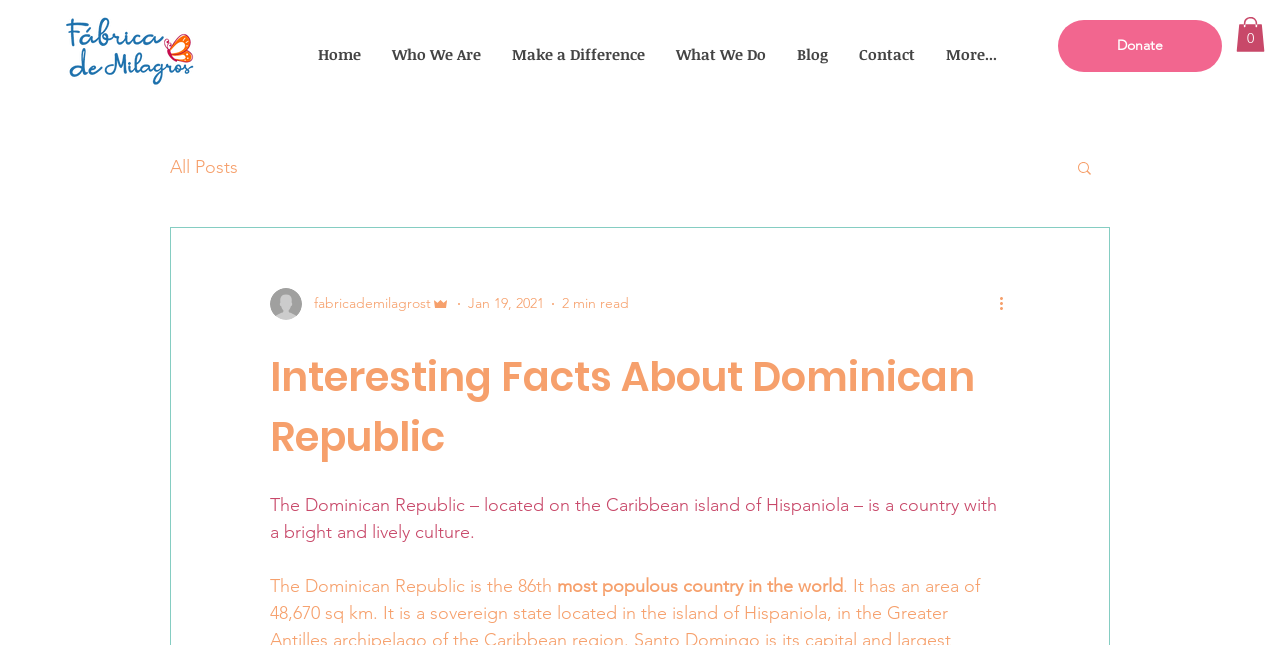Please analyze the image and give a detailed answer to the question:
What is the culture of the Dominican Republic like?

The webpage describes the culture of the Dominican Republic as 'a country with a bright and lively culture'. Therefore, the answer is bright and lively.